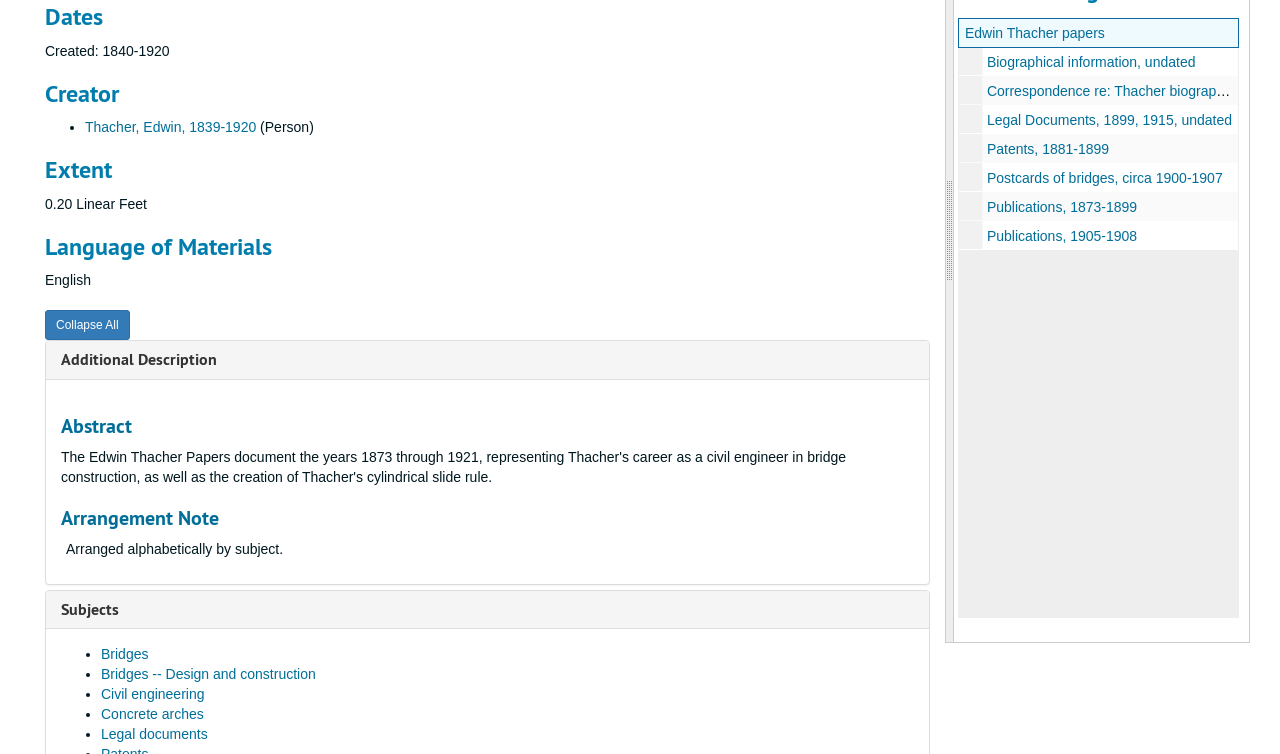Locate the bounding box for the described UI element: "Bridges". Ensure the coordinates are four float numbers between 0 and 1, formatted as [left, top, right, bottom].

[0.079, 0.857, 0.116, 0.878]